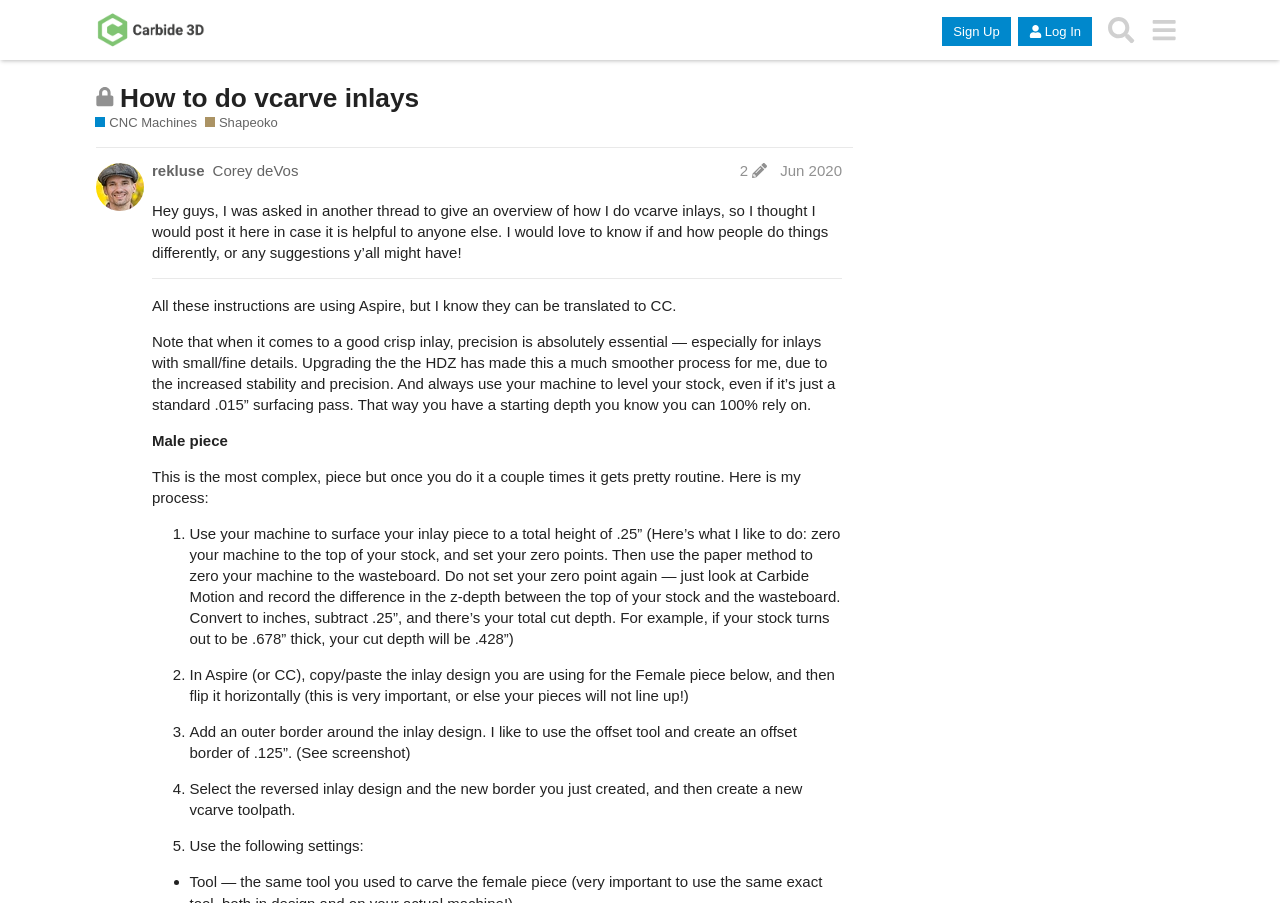Create a detailed summary of all the visual and textual information on the webpage.

This webpage appears to be a forum post about creating vcarve inlays using CNC machines. At the top of the page, there is a header section with links to the Carbide 3D Community Site, as well as buttons for signing up, logging in, and searching. Below this, there is a heading that indicates the topic is closed and no longer accepts new replies.

The main content of the page is a post from a user named rekluse Corey deVos, who is sharing their process for creating vcarve inlays. The post is divided into sections, with headings and paragraphs of text that explain each step of the process. There are also several links and buttons throughout the post, including a link to edit the post's history.

The post begins with an introduction, where the user explains that they were asked to share their process for creating vcarve inlays and are happy to do so. They then provide a detailed, step-by-step guide on how to create the inlays, including using Aspire software to design the inlays, surfacing the inlay piece, and creating a vcarve toolpath.

Throughout the post, there are several blocks of text that provide additional information or explanations, as well as a few images and links to other resources. The post also includes a list of numbered steps, with each step explained in detail. Overall, the webpage appears to be a helpful resource for anyone looking to learn about creating vcarve inlays using CNC machines.